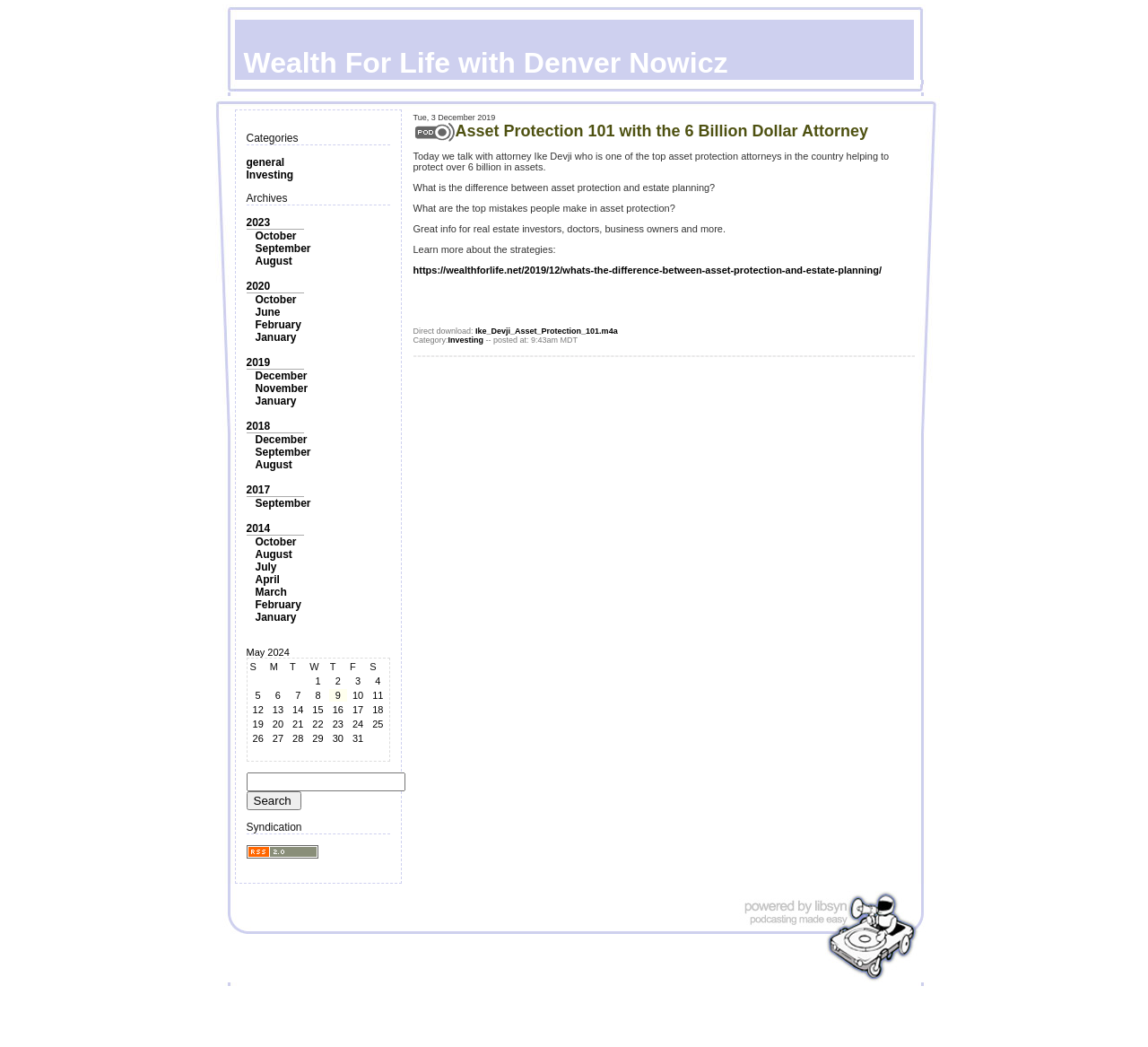Offer a detailed account of what is visible on the webpage.

The webpage is about "Wealth For Life with Denver Nowicz" and focuses on asset protection. At the top, there is a small image. Below the image, there are categories and archives sections. The categories section has two links, "general" and "Investing". The archives section has a list of years from 2023 to 2014, with each year having multiple month links. 

On the right side of the categories and archives sections, there is a table with a caption "May 2024". The table has seven columns labeled S, M, T, W, T, F, and S, representing days of the week. The table has four rows, each containing numbers from 1 to 29, indicating dates.